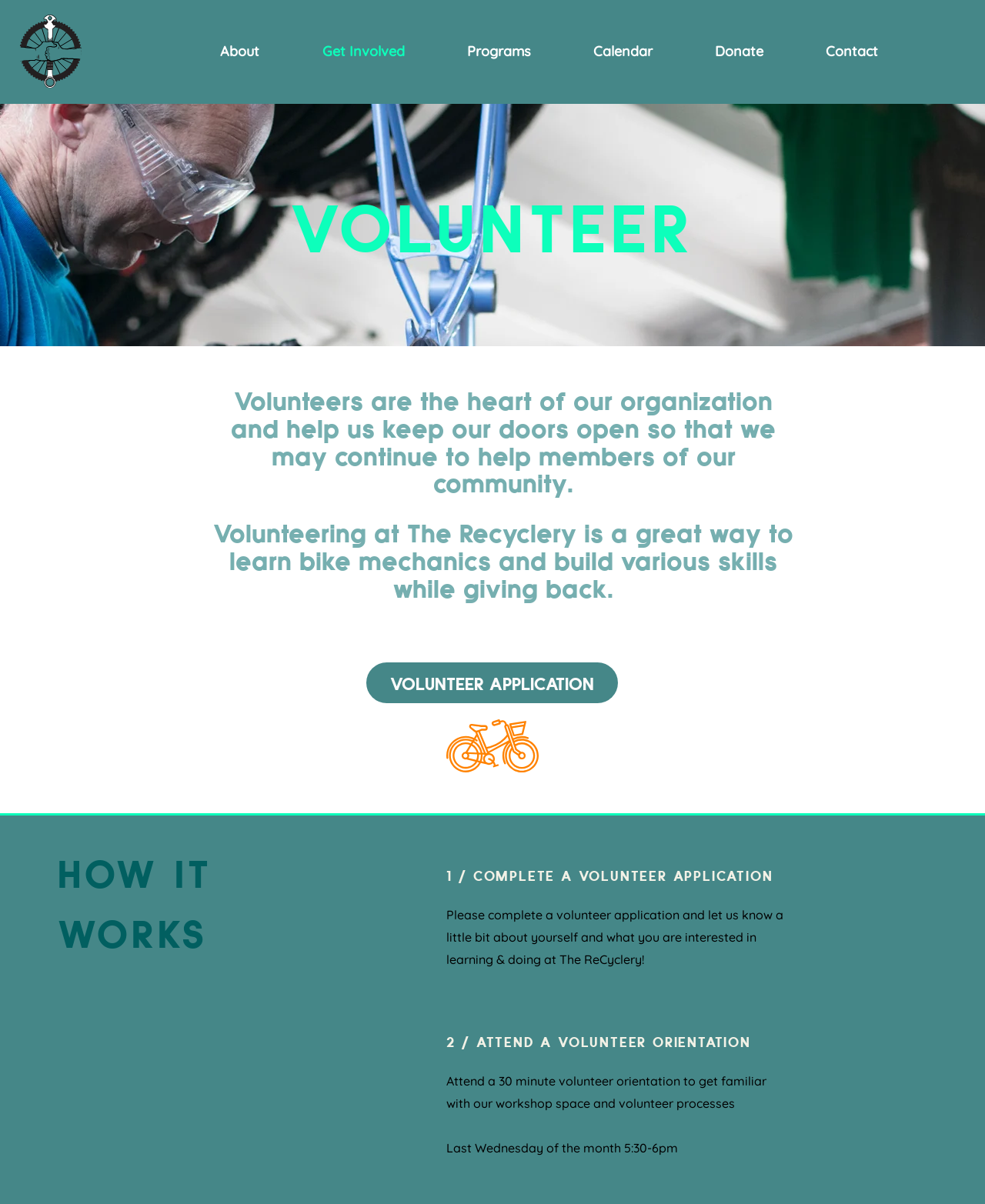How many steps are involved in the volunteer process?
Make sure to answer the question with a detailed and comprehensive explanation.

The webpage outlines a two-step process for volunteering at The ReCyclery. The first step is to complete a volunteer application, and the second step is to attend a volunteer orientation. This is stated in the headings '1 / COMPLETE A VOLUNTEER APPLICATION' and '2 / ATTEND A VOLUNTEER ORIENTATION'.